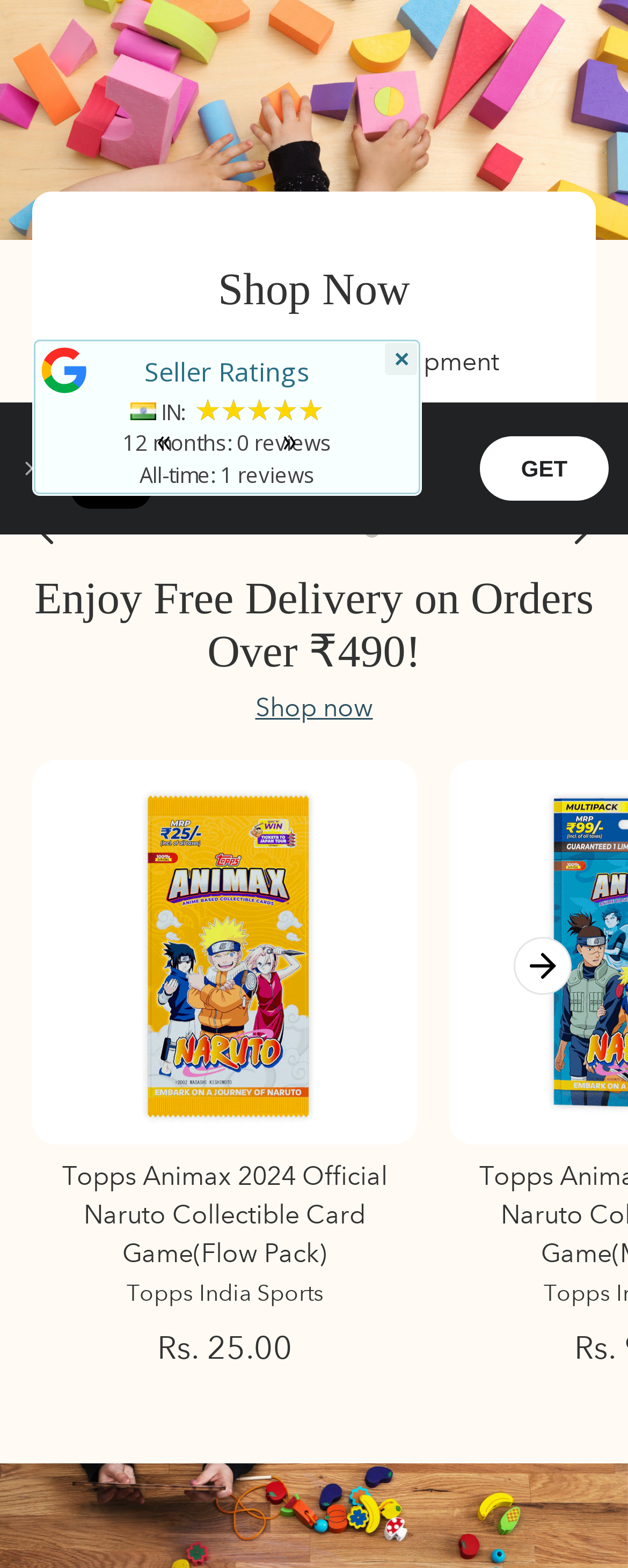Provide the bounding box coordinates of the HTML element described as: "Assignment Help". The bounding box coordinates should be four float numbers between 0 and 1, i.e., [left, top, right, bottom].

None